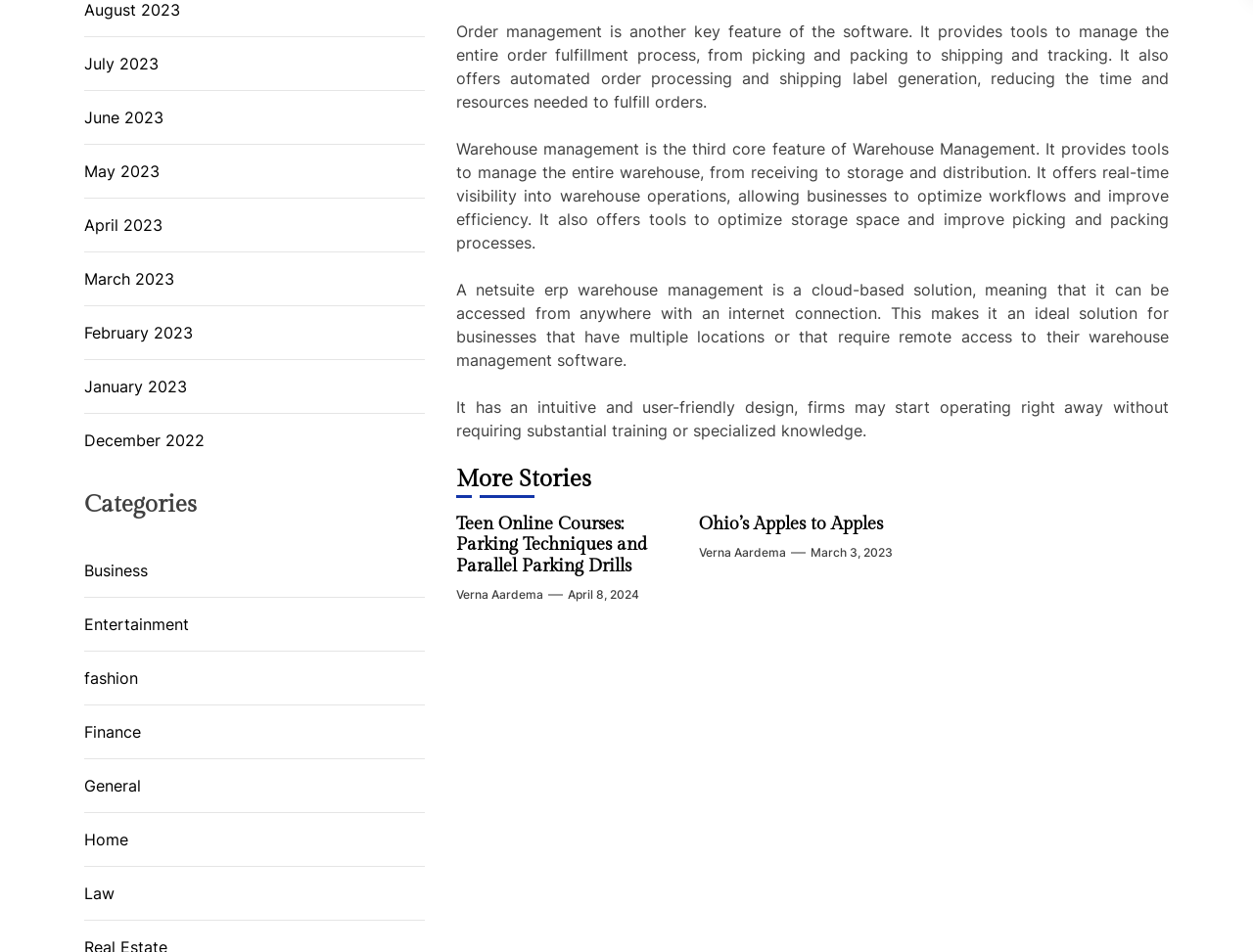What is the category of the article 'Ohio’s Apples to Apples'?
Please answer the question with a detailed and comprehensive explanation.

The article 'Ohio’s Apples to Apples' is listed under the 'Categories' section, and based on the link elements with IDs 464-470, it is likely that the category of this article is 'General'.